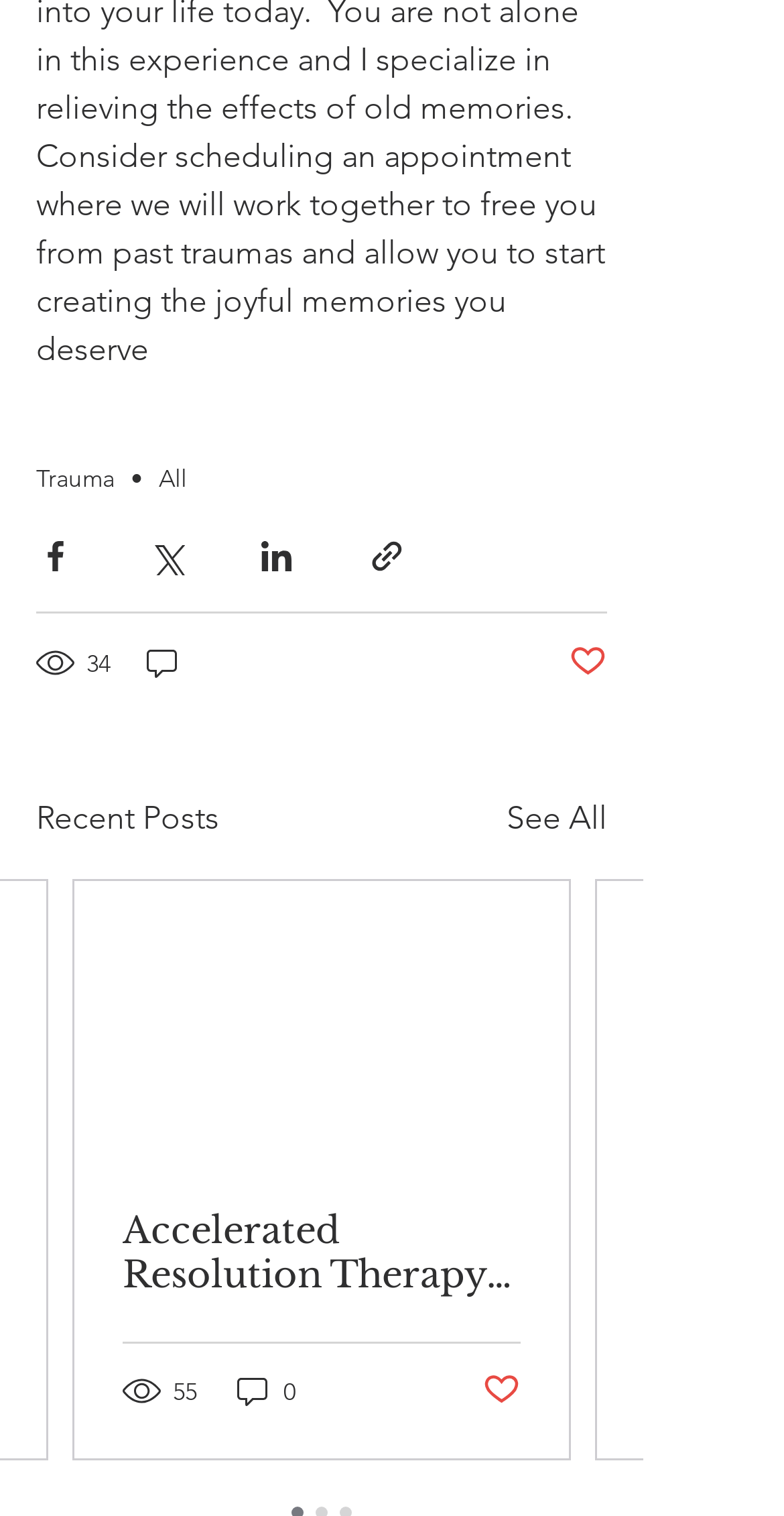How many comments does the second article have?
Please provide a single word or phrase based on the screenshot.

0 comments